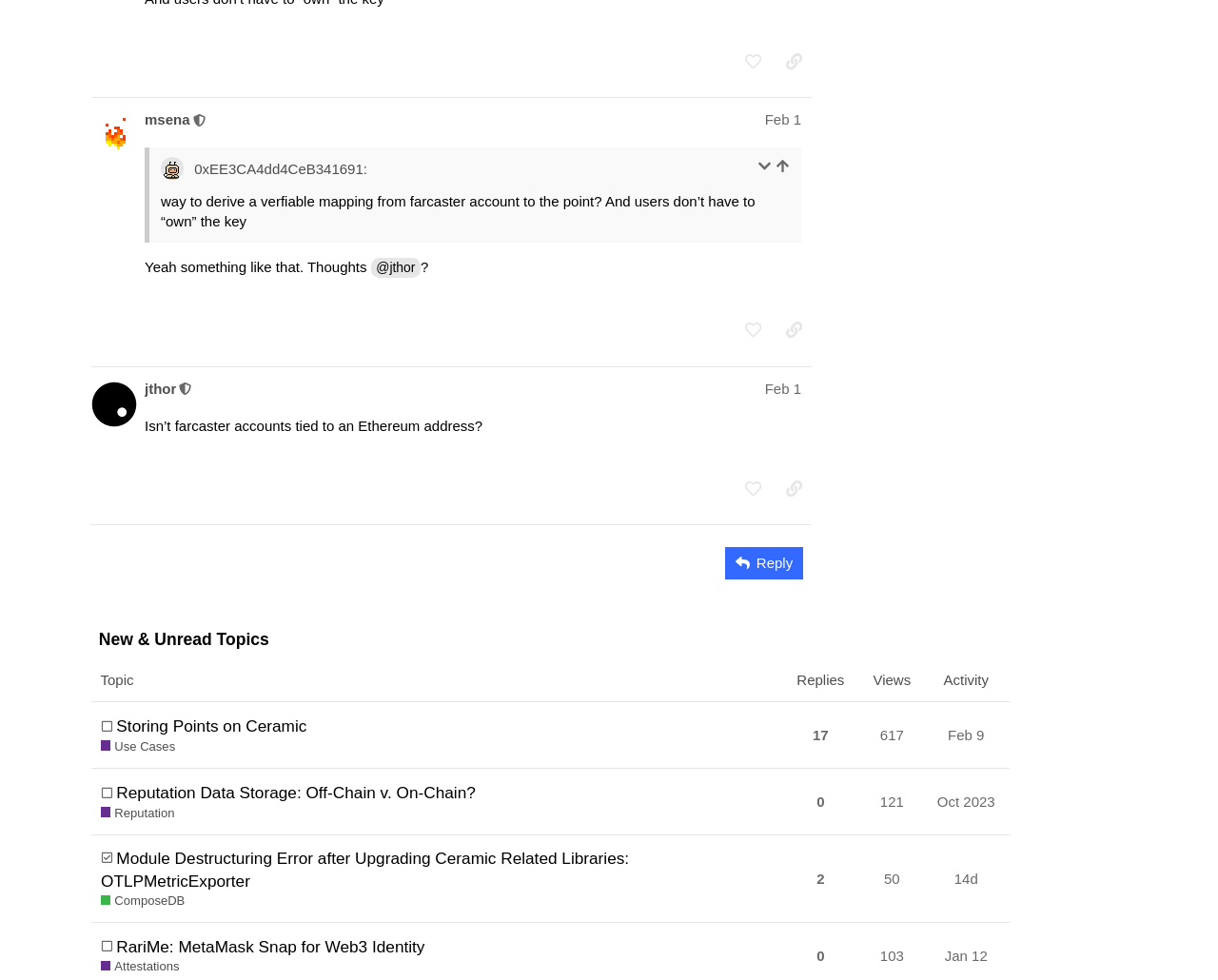How many posts are displayed on this page?
Based on the image, answer the question in a detailed manner.

I counted the number of regions with the label 'post #X by @username' and found three of them, indicating that there are three posts displayed on this page.